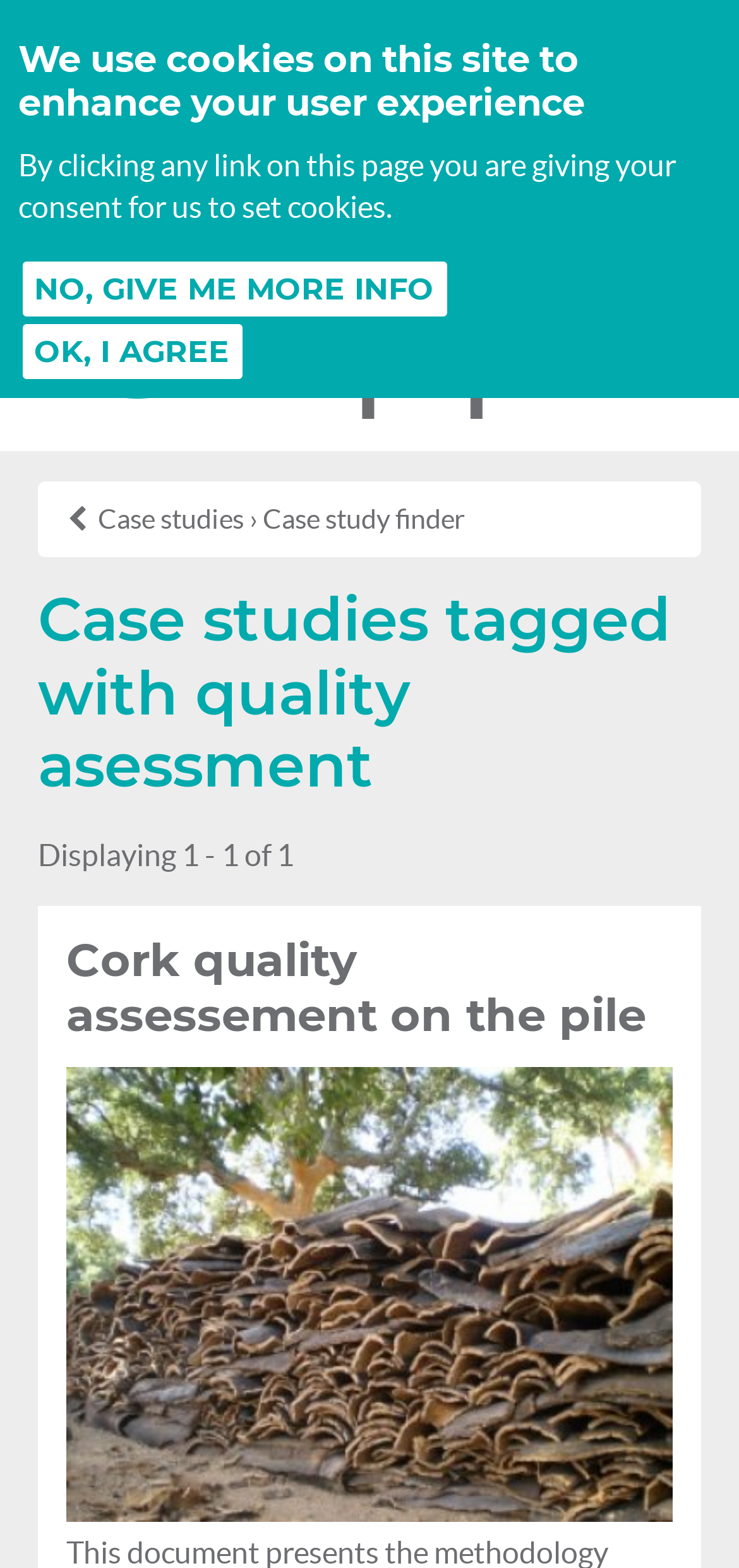Find the bounding box coordinates of the element I should click to carry out the following instruction: "Read Cork quality assessment on the pile".

[0.09, 0.595, 0.874, 0.664]